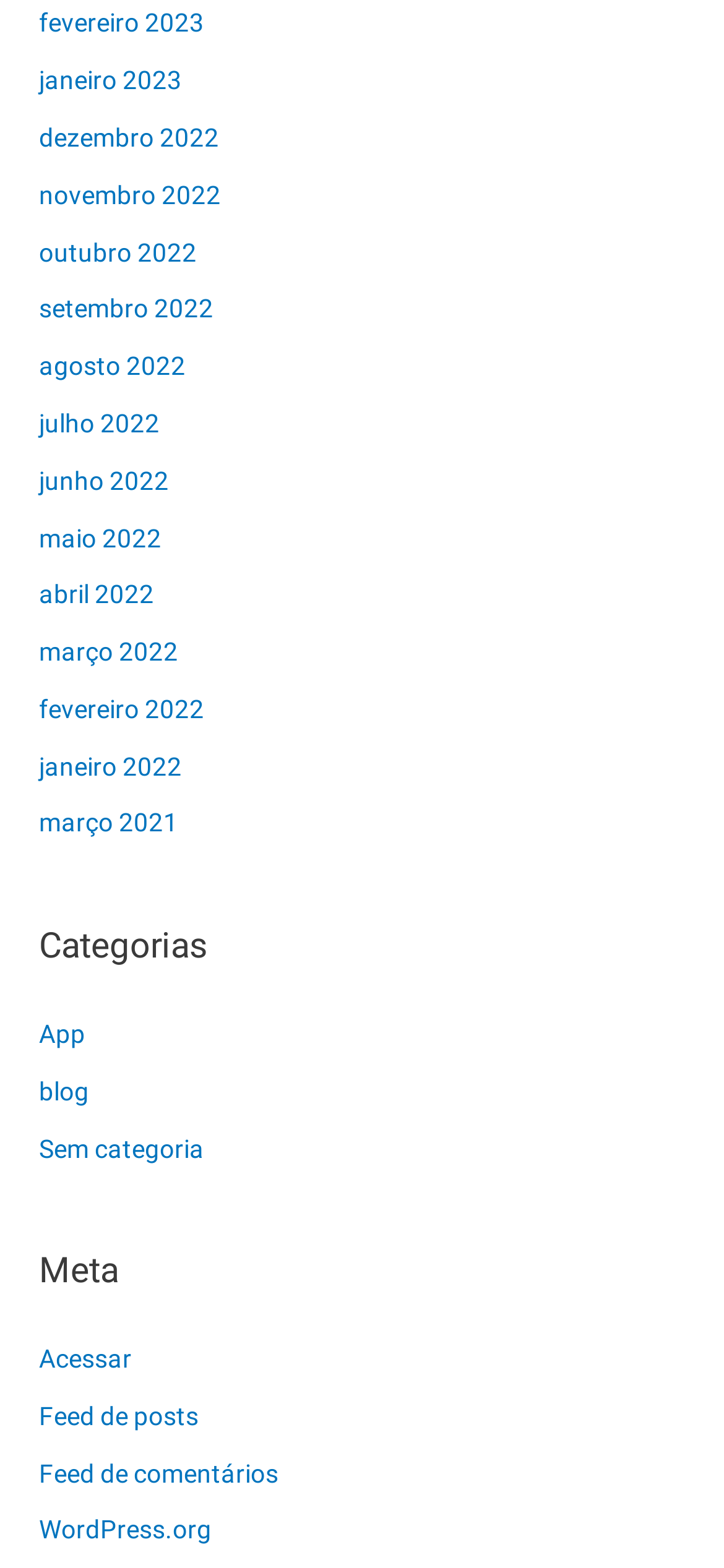Please identify the bounding box coordinates of the element I should click to complete this instruction: 'go to WordPress.org'. The coordinates should be given as four float numbers between 0 and 1, like this: [left, top, right, bottom].

[0.054, 0.966, 0.292, 0.985]